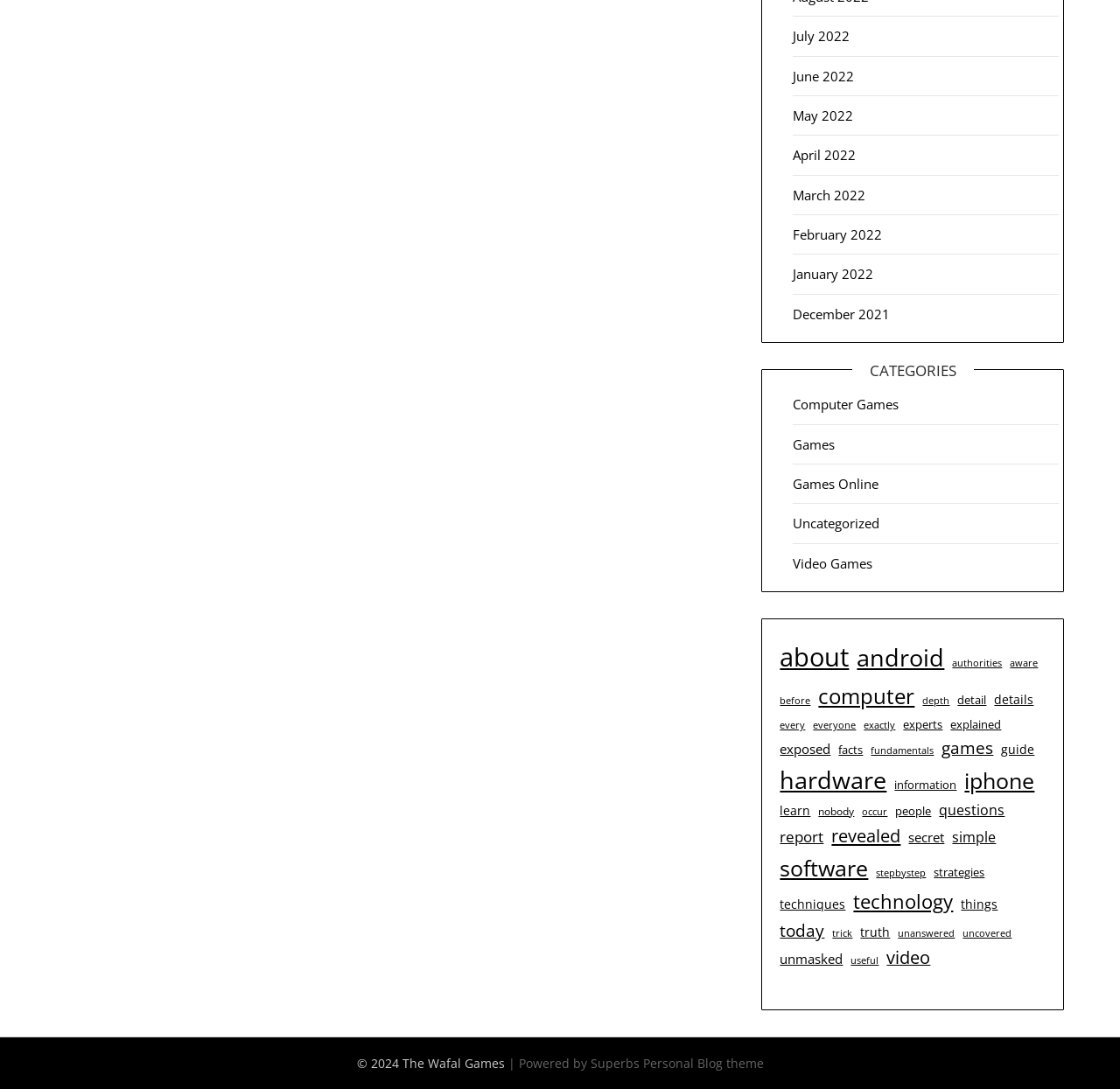Determine the bounding box of the UI element mentioned here: "Personal Blog theme". The coordinates must be in the format [left, top, right, bottom] with values ranging from 0 to 1.

[0.574, 0.969, 0.682, 0.984]